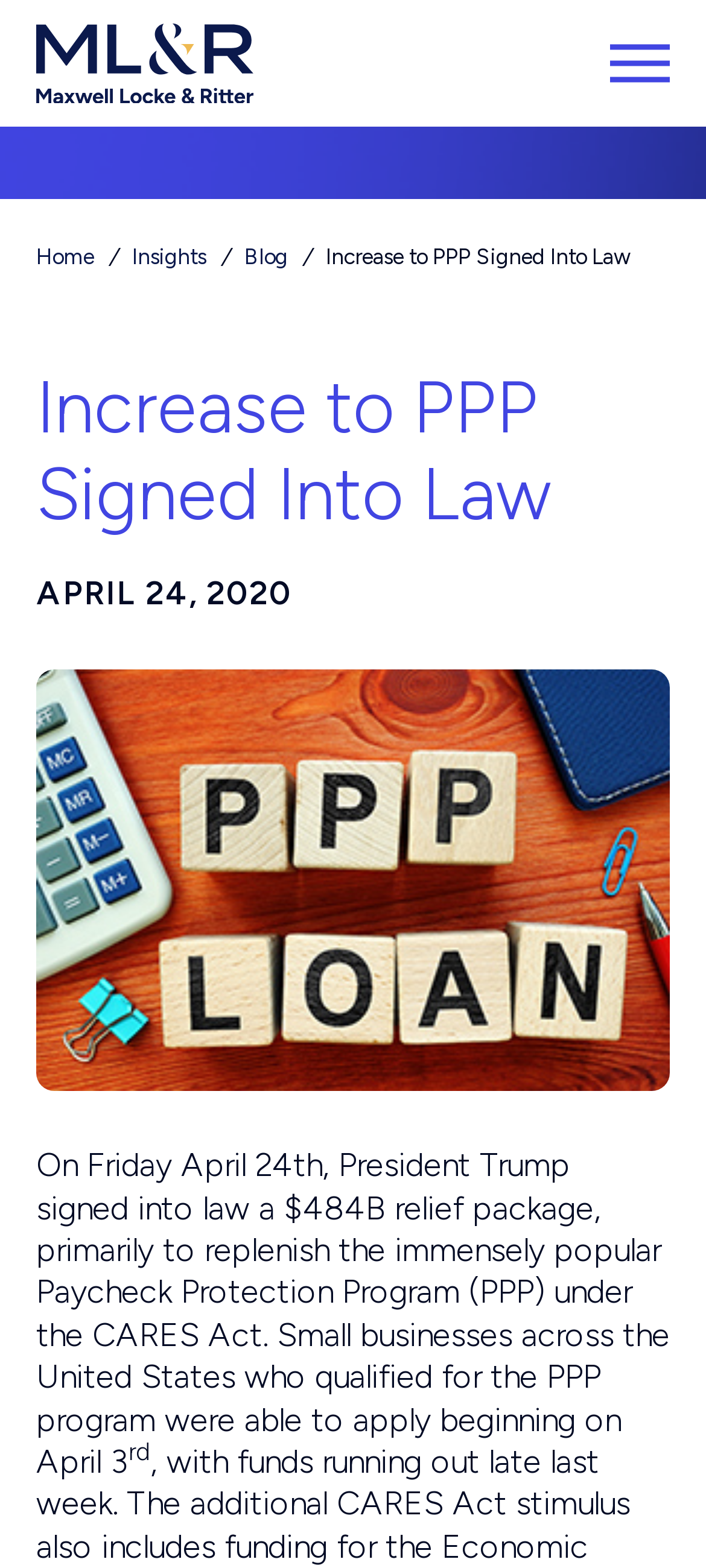Present a detailed account of what is displayed on the webpage.

The webpage is about a news article titled "Increase to PPP Signed Into Law" from Maxwell Locke & Ritter. At the top left corner, there is a logo of Maxwell Locke & Ritter, which is an image linked to the company's homepage. Next to the logo, there are navigation links to "Home", "Insights", and "Blog", separated by a slash. 

Below the navigation links, there is a heading that repeats the title of the article. On the same line, but to the right, there is a timestamp showing the date "APRIL 24, 2020". 

The main content of the article starts below the timestamp. It begins with a paragraph describing President Trump signing a $484B relief package into law on Friday, April 24th, primarily to replenish the Paycheck Protection Program (PPP) under the CARES Act. The paragraph also mentions that small businesses across the United States who qualified for the PPP program were able to apply beginning on April 3. There is a superscript "rd" at the end of the paragraph, indicating the ordinal number "24th".